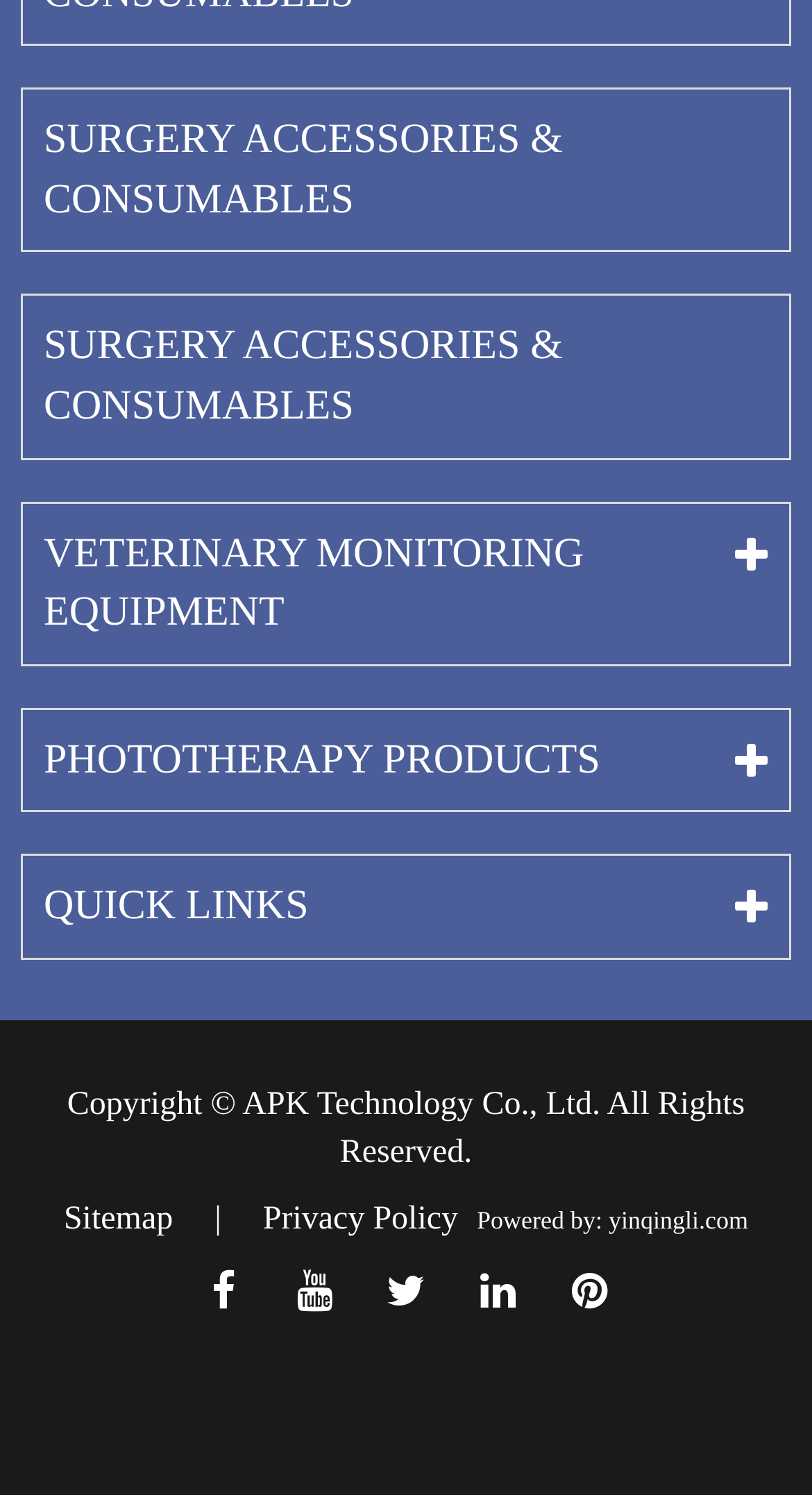Pinpoint the bounding box coordinates of the element to be clicked to execute the instruction: "Go to APK Technology Co., Ltd. website".

[0.299, 0.727, 0.747, 0.75]